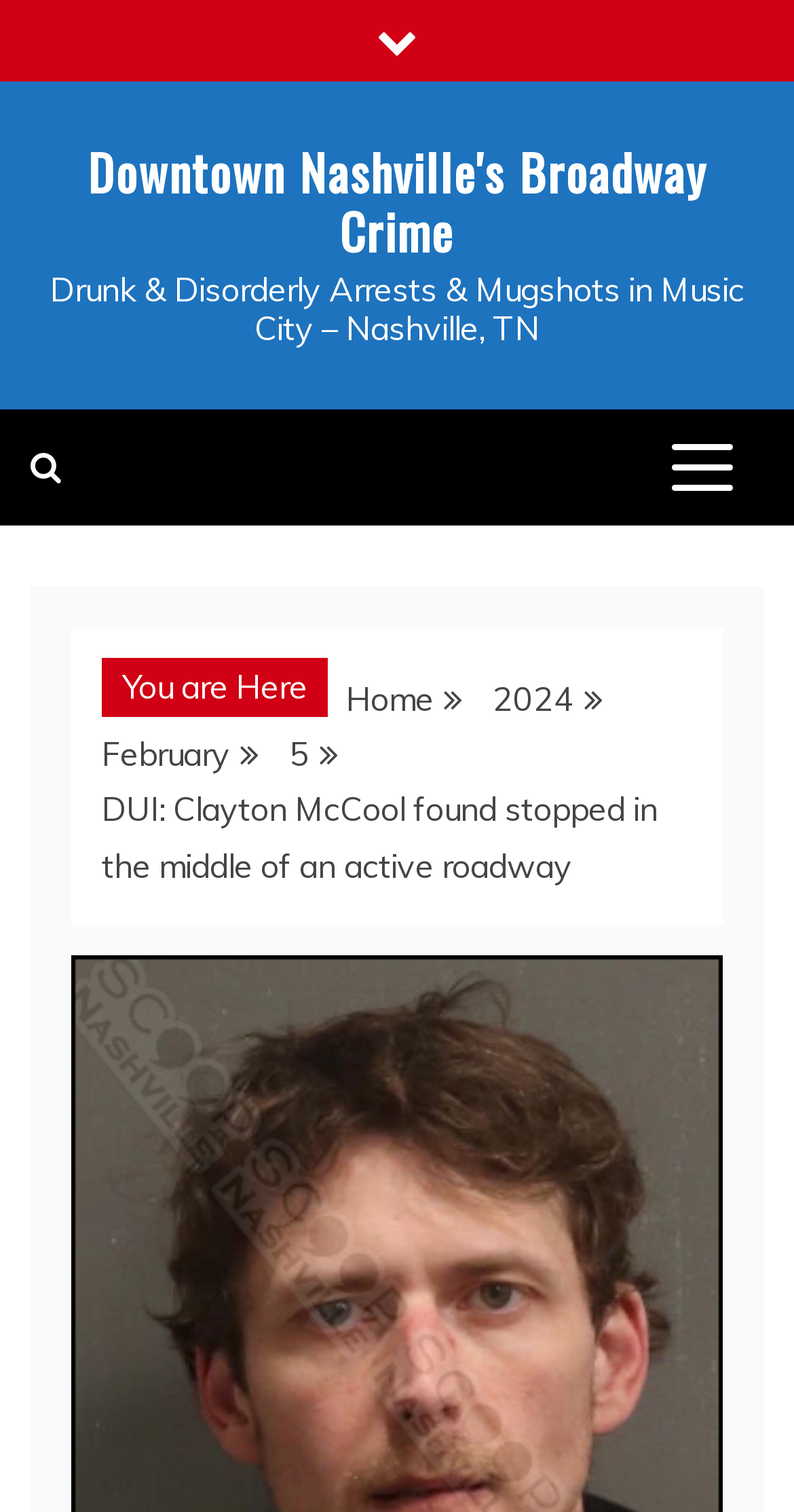Please determine the bounding box of the UI element that matches this description: 2024. The coordinates should be given as (top-left x, top-left y, bottom-right x, bottom-right y), with all values between 0 and 1.

[0.621, 0.449, 0.723, 0.475]